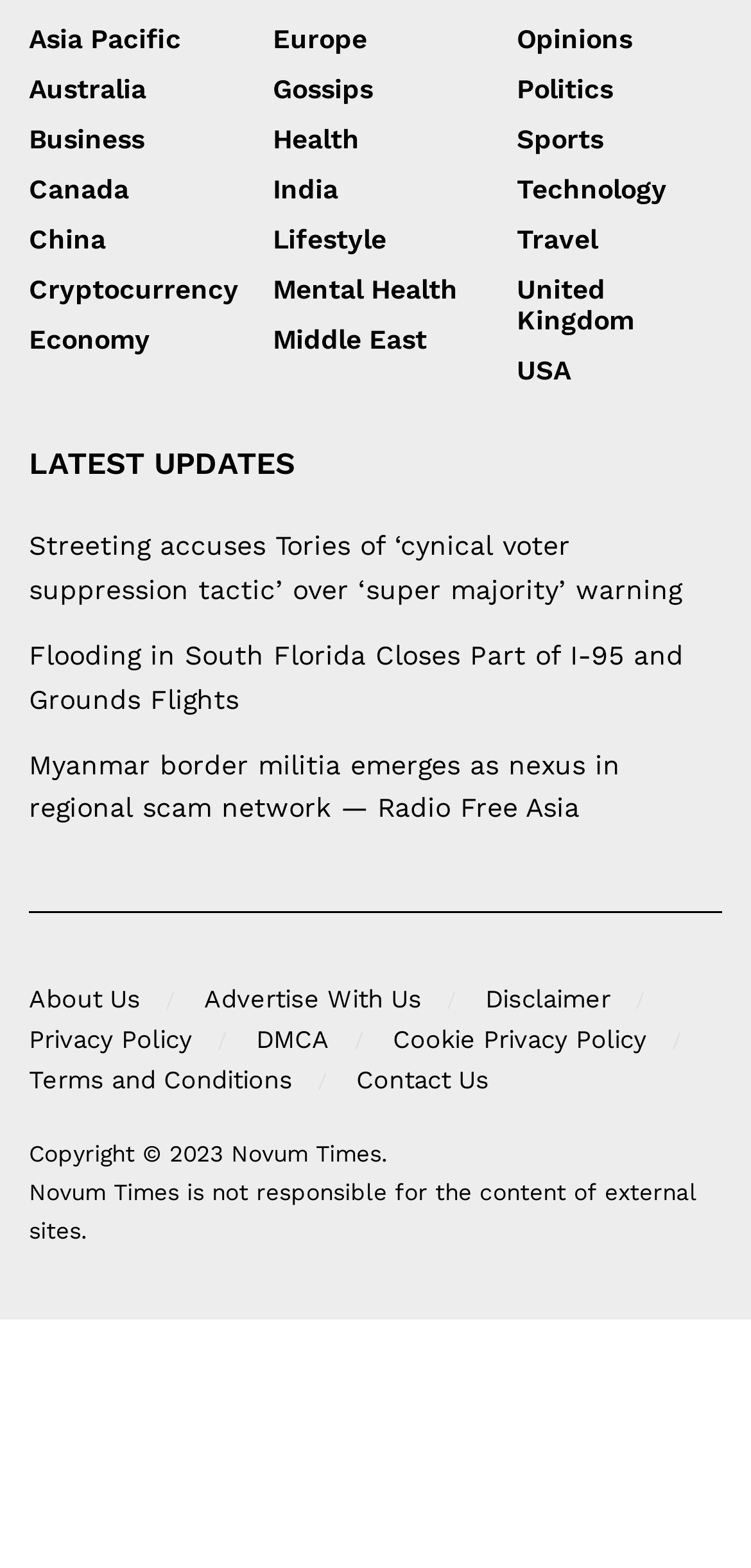Please find the bounding box coordinates for the clickable element needed to perform this instruction: "Visit About Us page".

[0.038, 0.628, 0.187, 0.646]